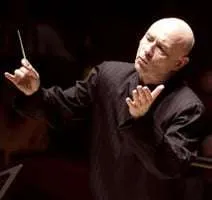Please provide a short answer using a single word or phrase for the question:
What is the conductor's emotional state?

Deep emotional connection